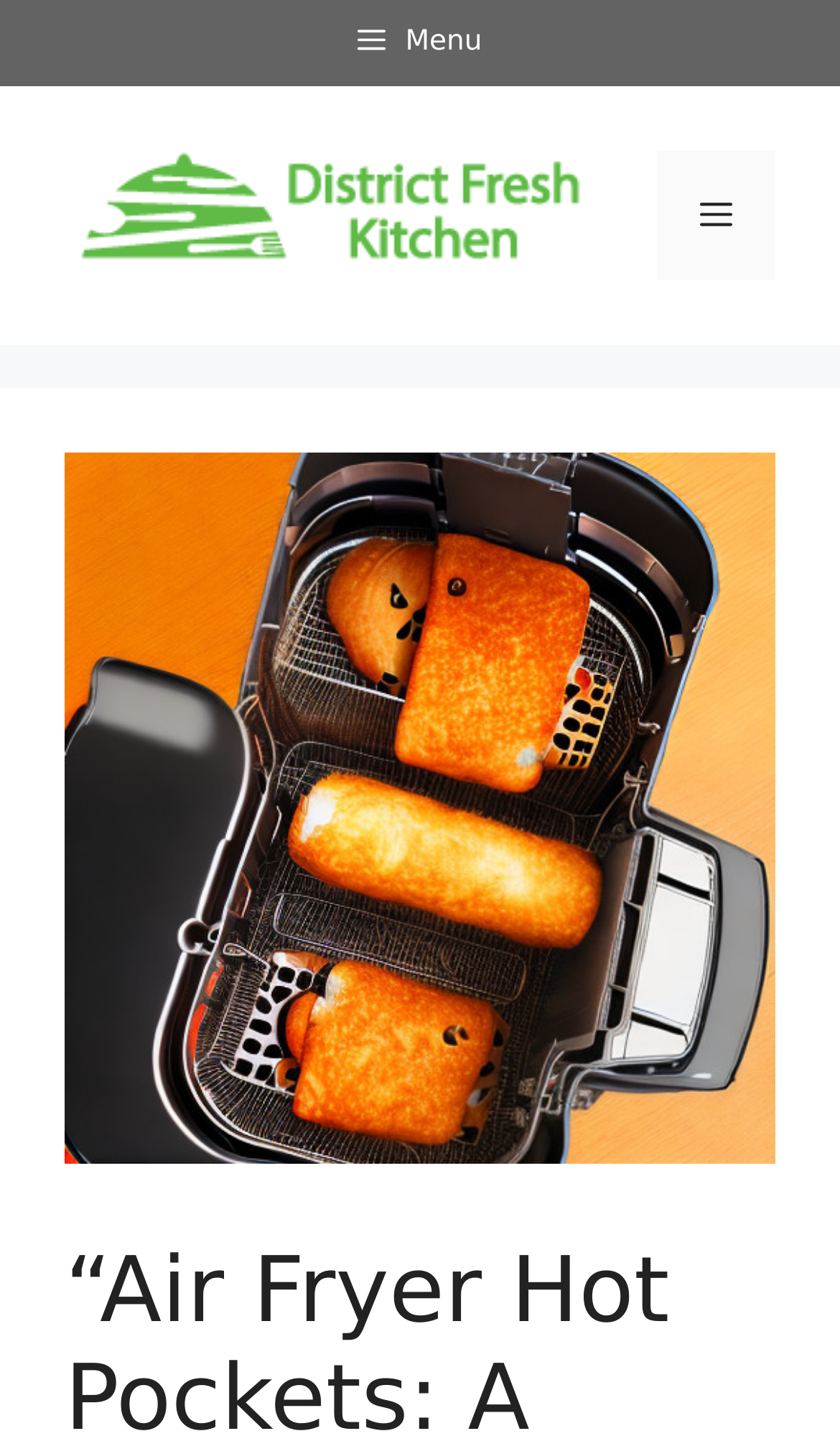Determine the bounding box coordinates in the format (top-left x, top-left y, bottom-right x, bottom-right y). Ensure all values are floating point numbers between 0 and 1. Identify the bounding box of the UI element described by: Menu

[0.782, 0.105, 0.923, 0.195]